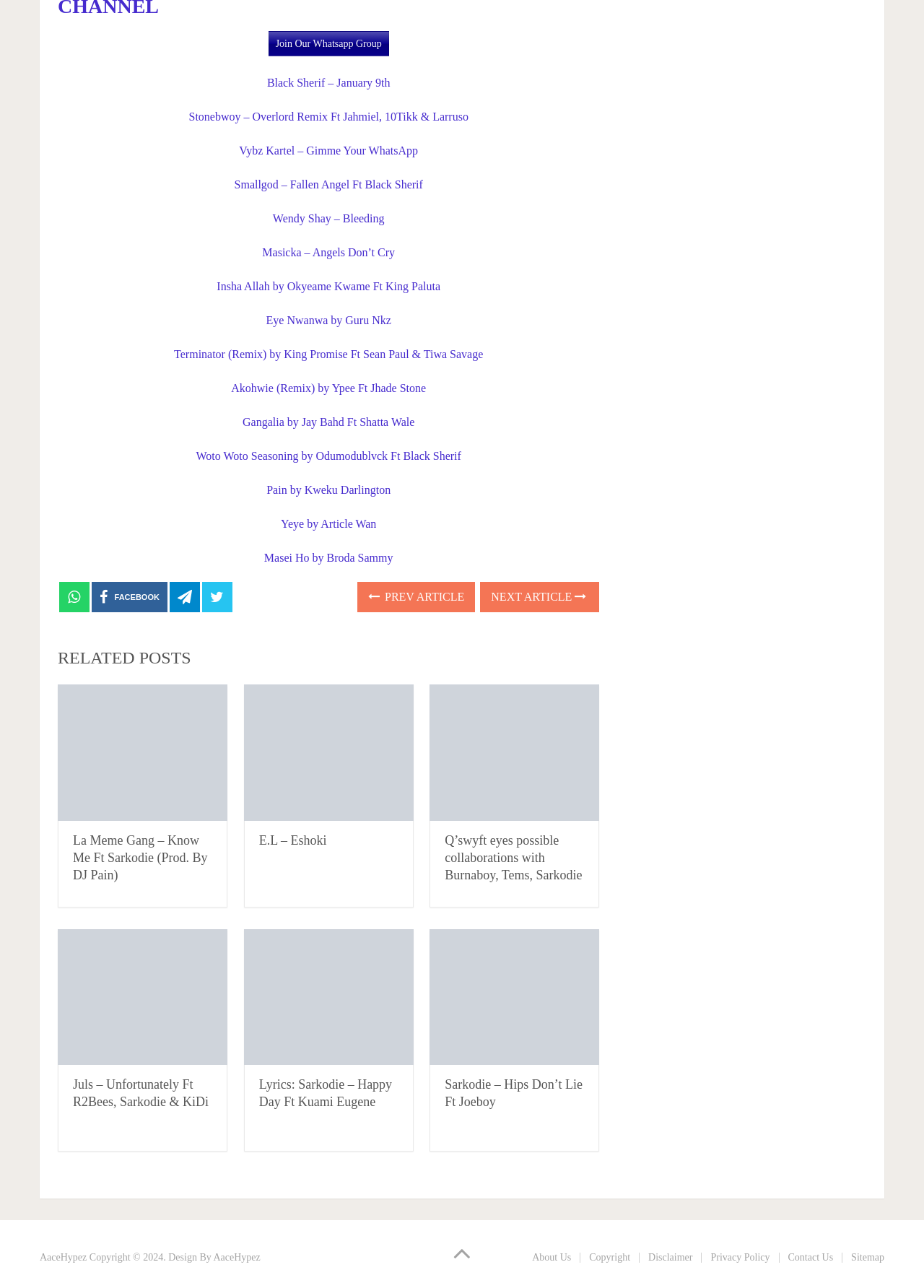Find and specify the bounding box coordinates that correspond to the clickable region for the instruction: "Read about Black Sherif – January 9th".

[0.289, 0.06, 0.422, 0.069]